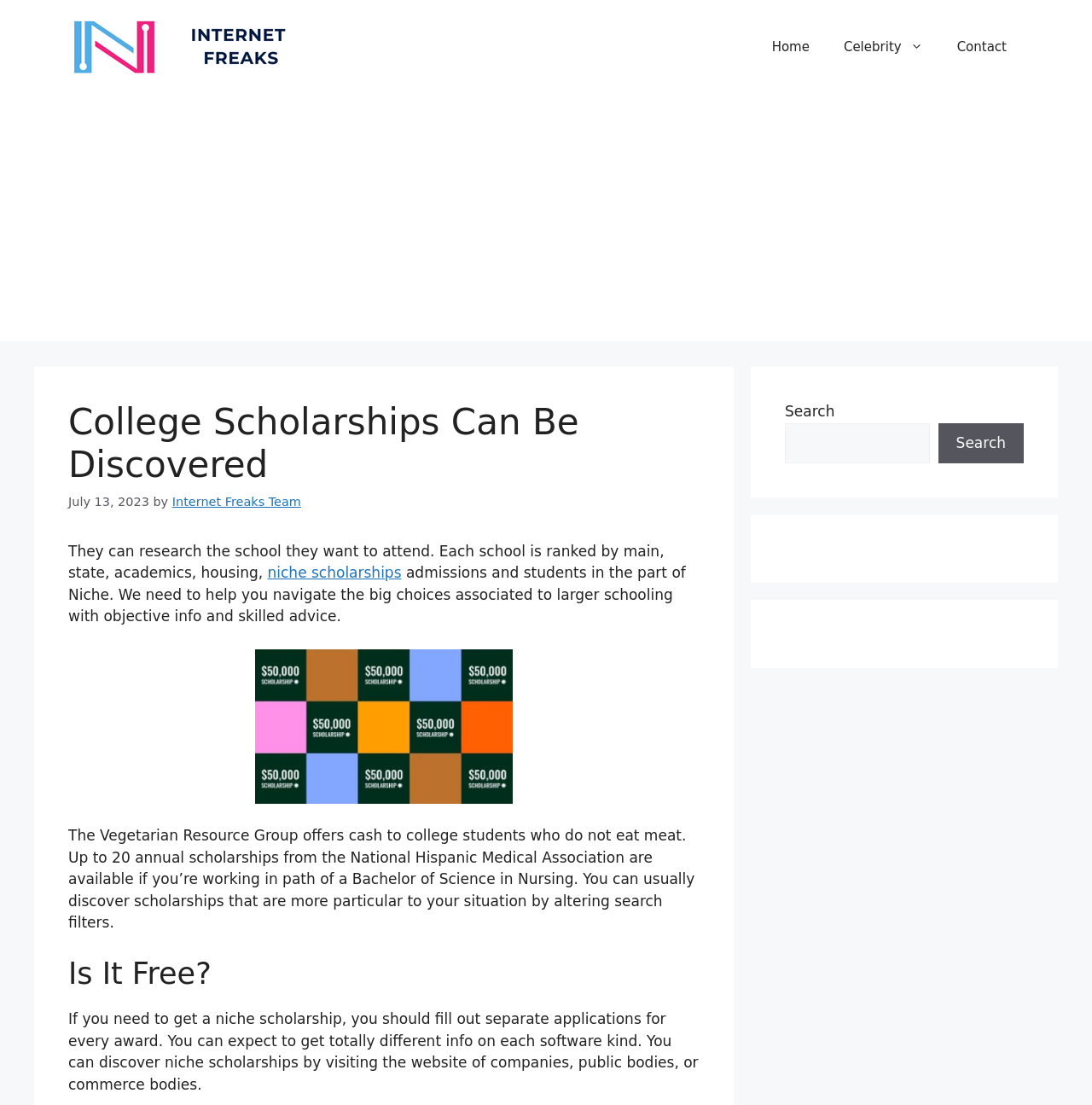Please mark the clickable region by giving the bounding box coordinates needed to complete this instruction: "Learn more about 'niche scholarships'".

[0.245, 0.511, 0.368, 0.526]